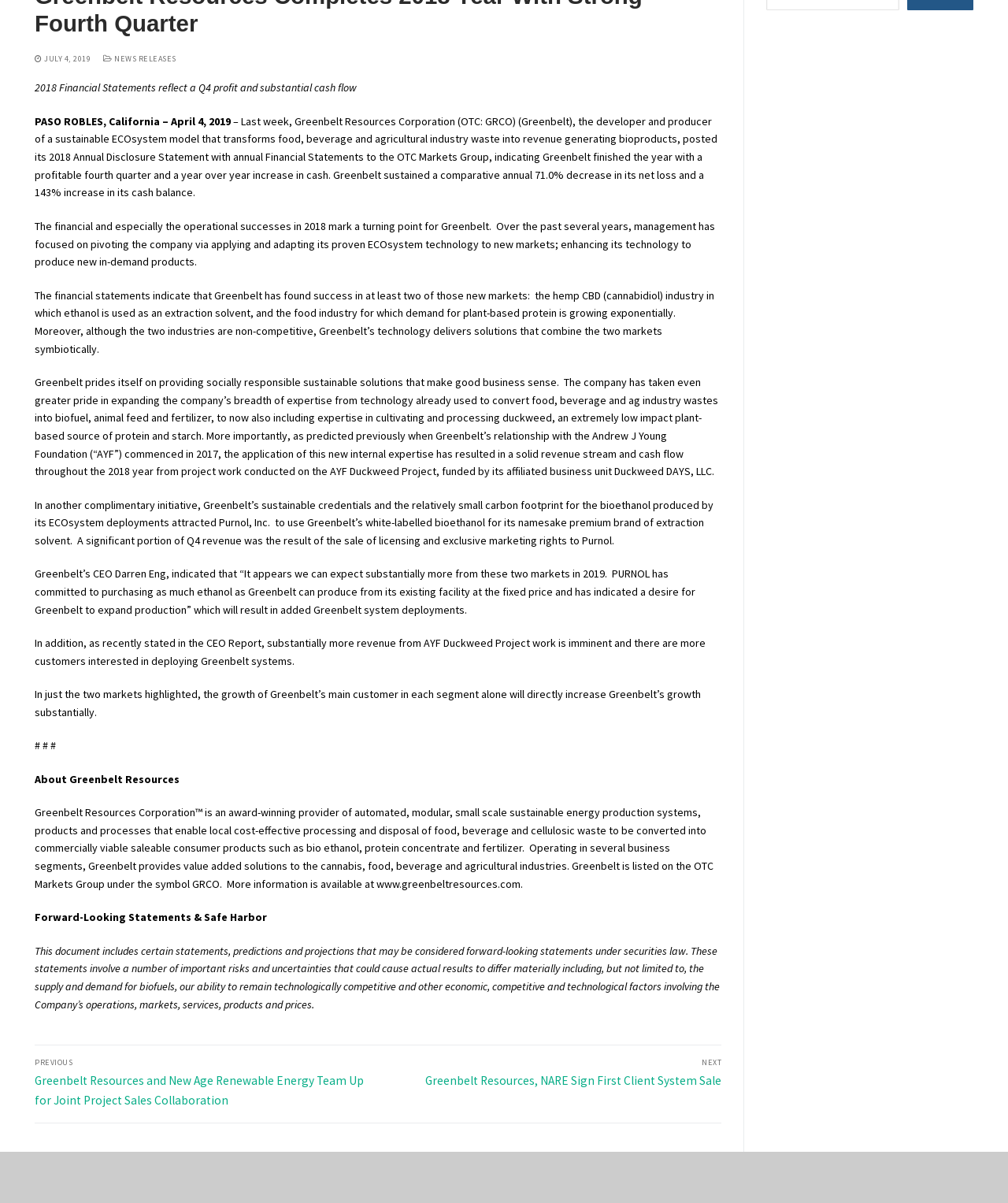Identify the bounding box for the UI element described as: "News Releases". Ensure the coordinates are four float numbers between 0 and 1, formatted as [left, top, right, bottom].

[0.102, 0.045, 0.175, 0.053]